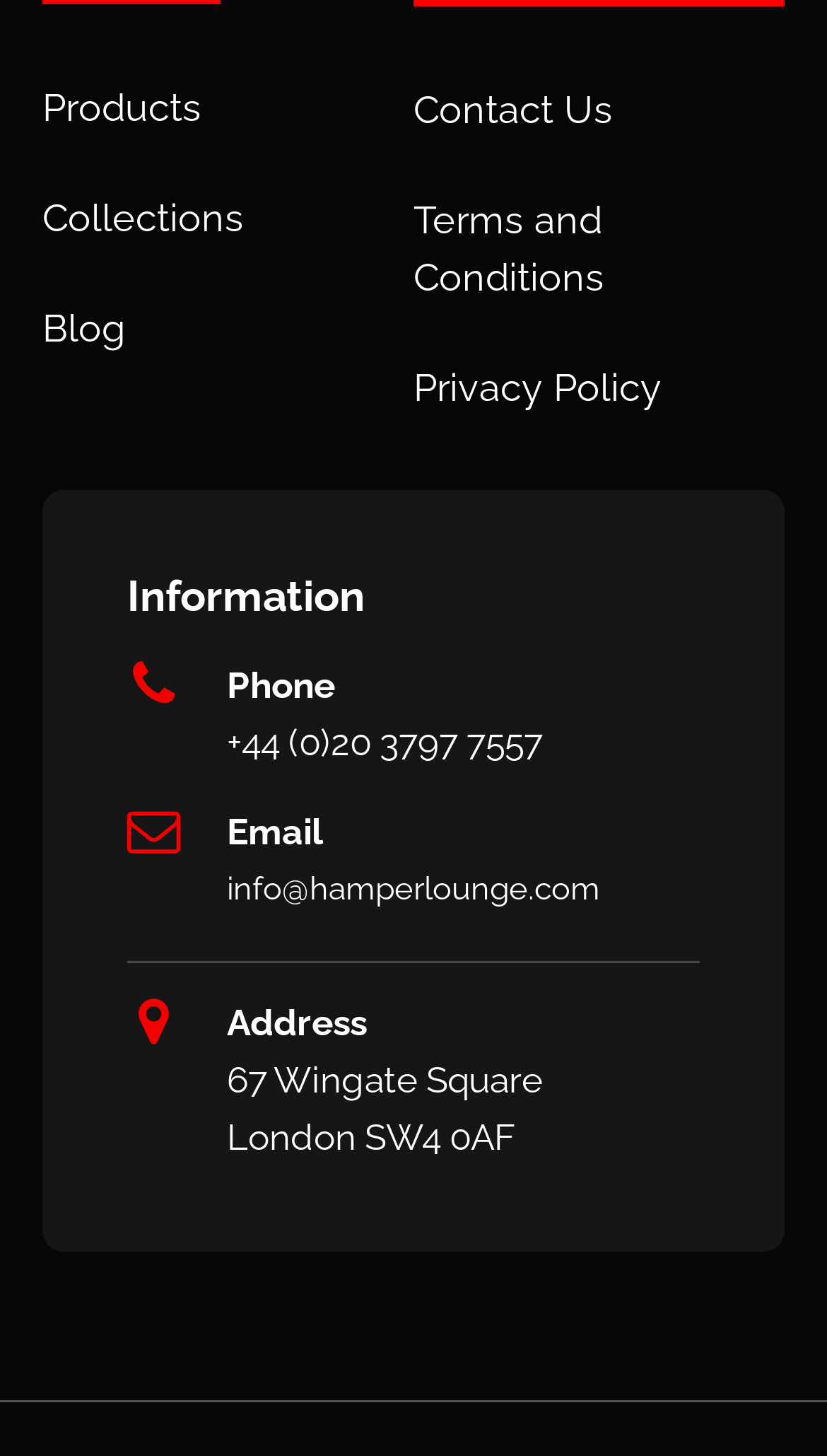Determine the bounding box coordinates for the area that needs to be clicked to fulfill this task: "Visit the Blog". The coordinates must be given as four float numbers between 0 and 1, i.e., [left, top, right, bottom].

[0.051, 0.206, 0.151, 0.245]